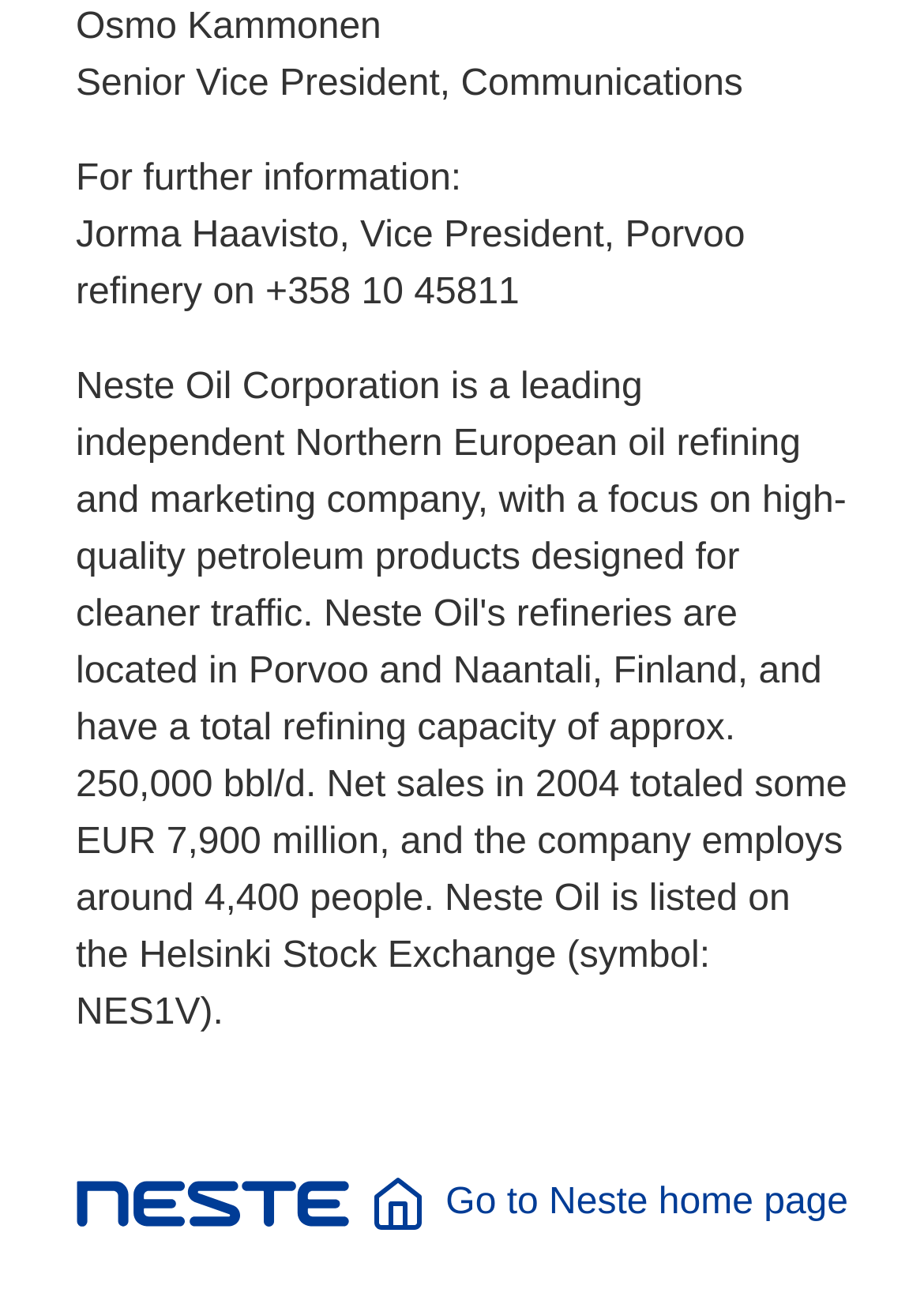Answer the following query with a single word or phrase:
What is the name of the refinery mentioned on the page?

Porvoo refinery